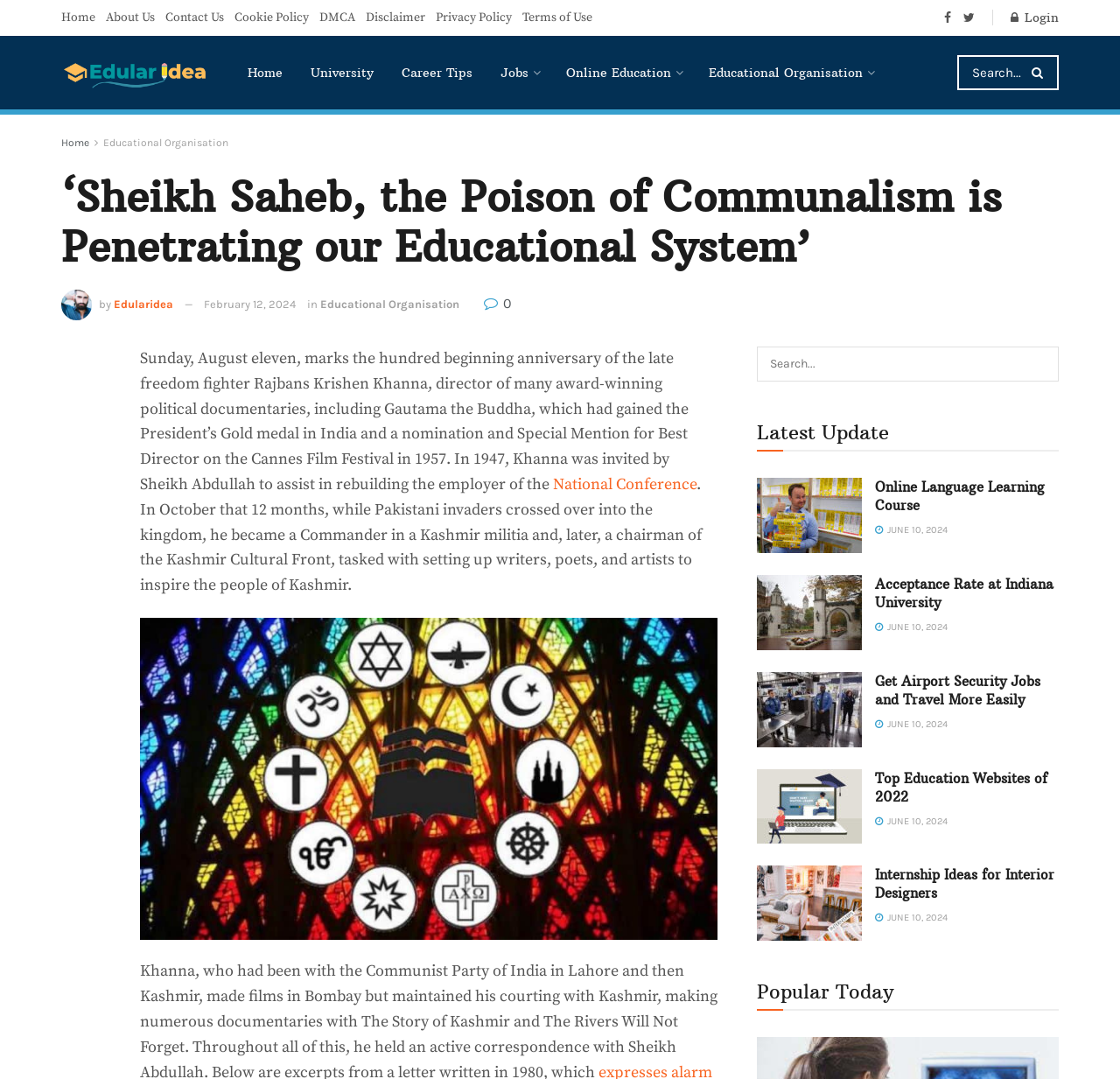Determine the bounding box coordinates for the area that should be clicked to carry out the following instruction: "Click Location".

None